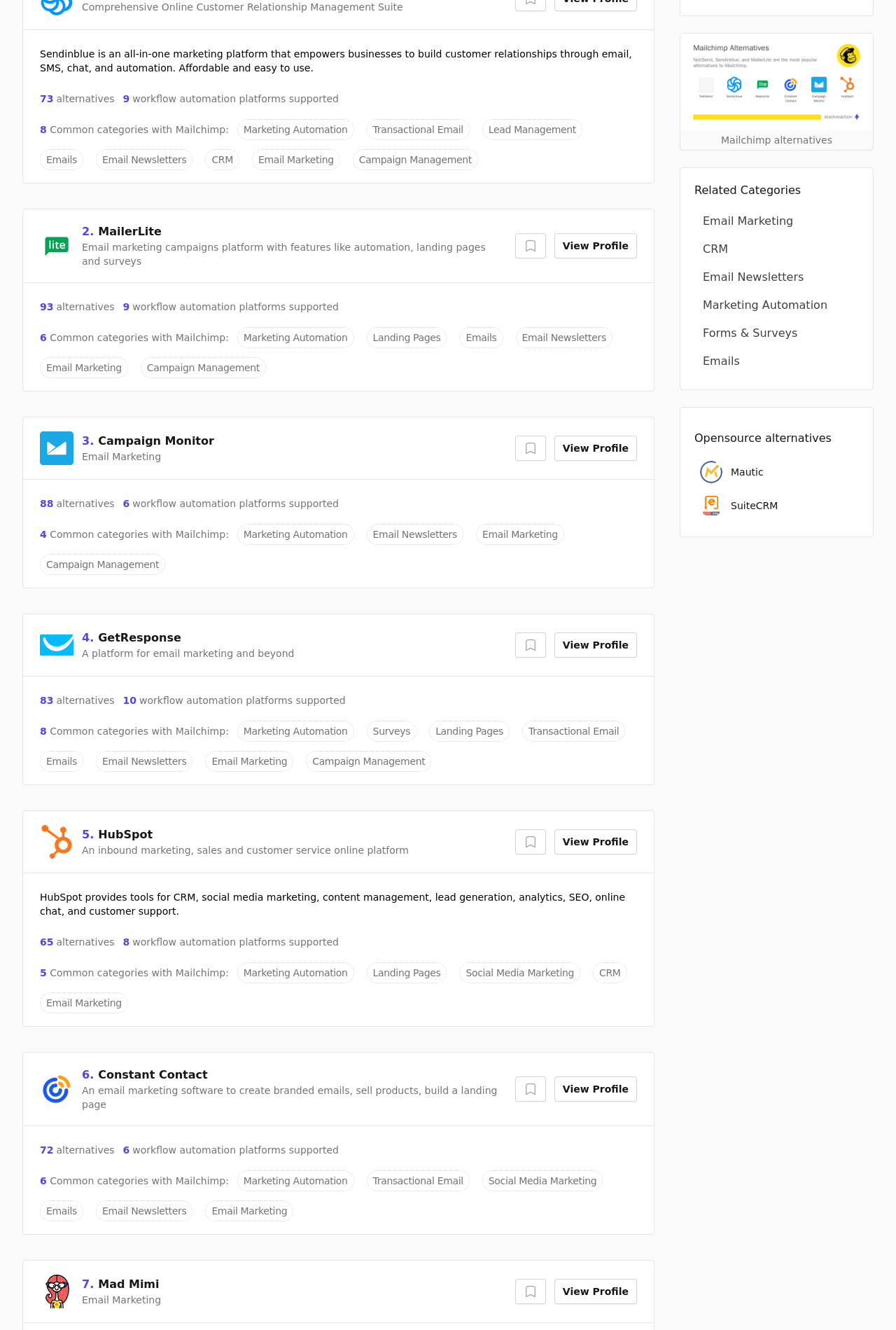Identify the bounding box for the given UI element using the description provided. Coordinates should be in the format (top-left x, top-left y, bottom-right x, bottom-right y) and must be between 0 and 1. Here is the description: Marketing Automation

[0.265, 0.39, 0.4, 0.413]